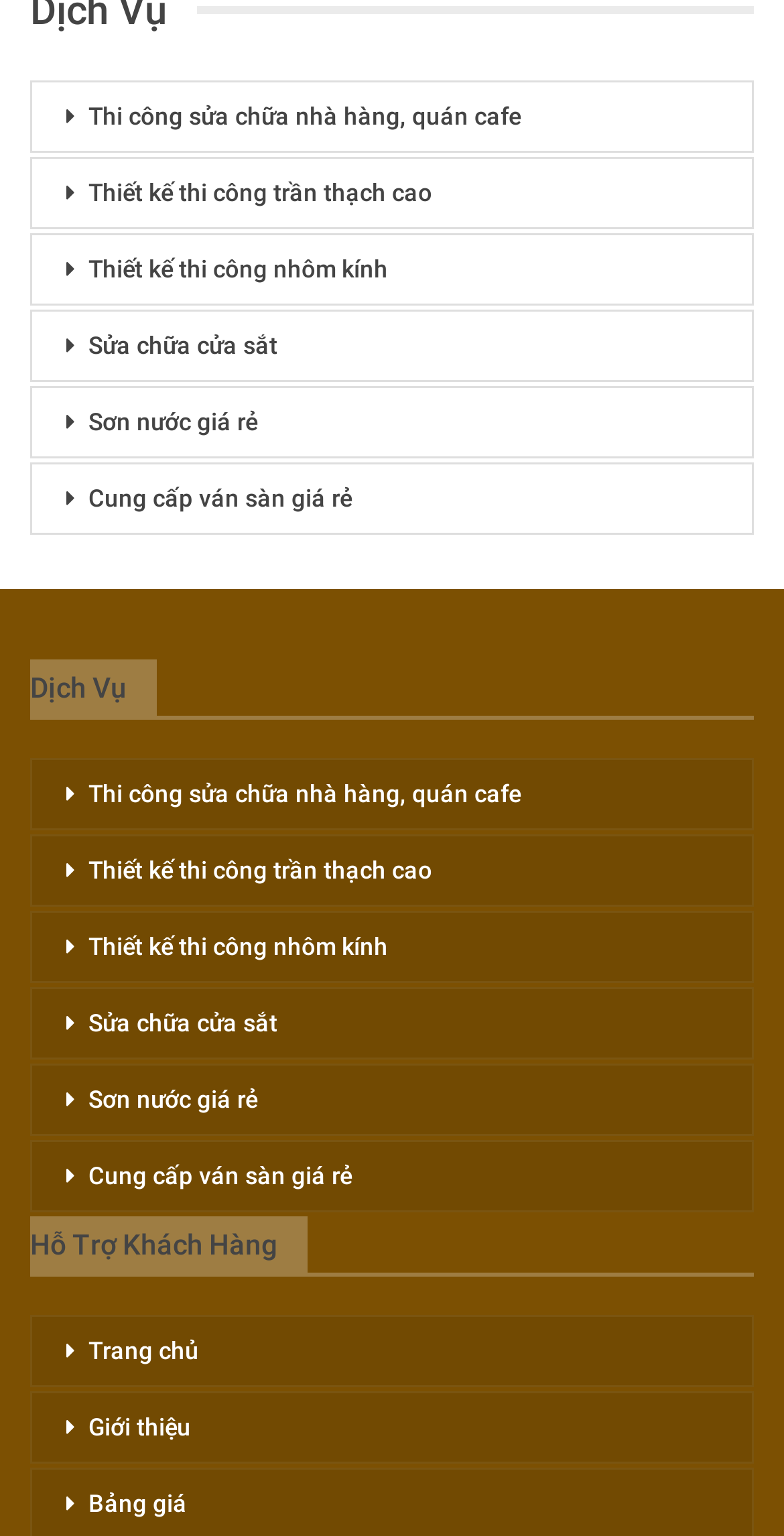Can you find the bounding box coordinates for the element that needs to be clicked to execute this instruction: "Learn about Sơn nước giá rẻ service"? The coordinates should be given as four float numbers between 0 and 1, i.e., [left, top, right, bottom].

[0.038, 0.252, 0.962, 0.299]